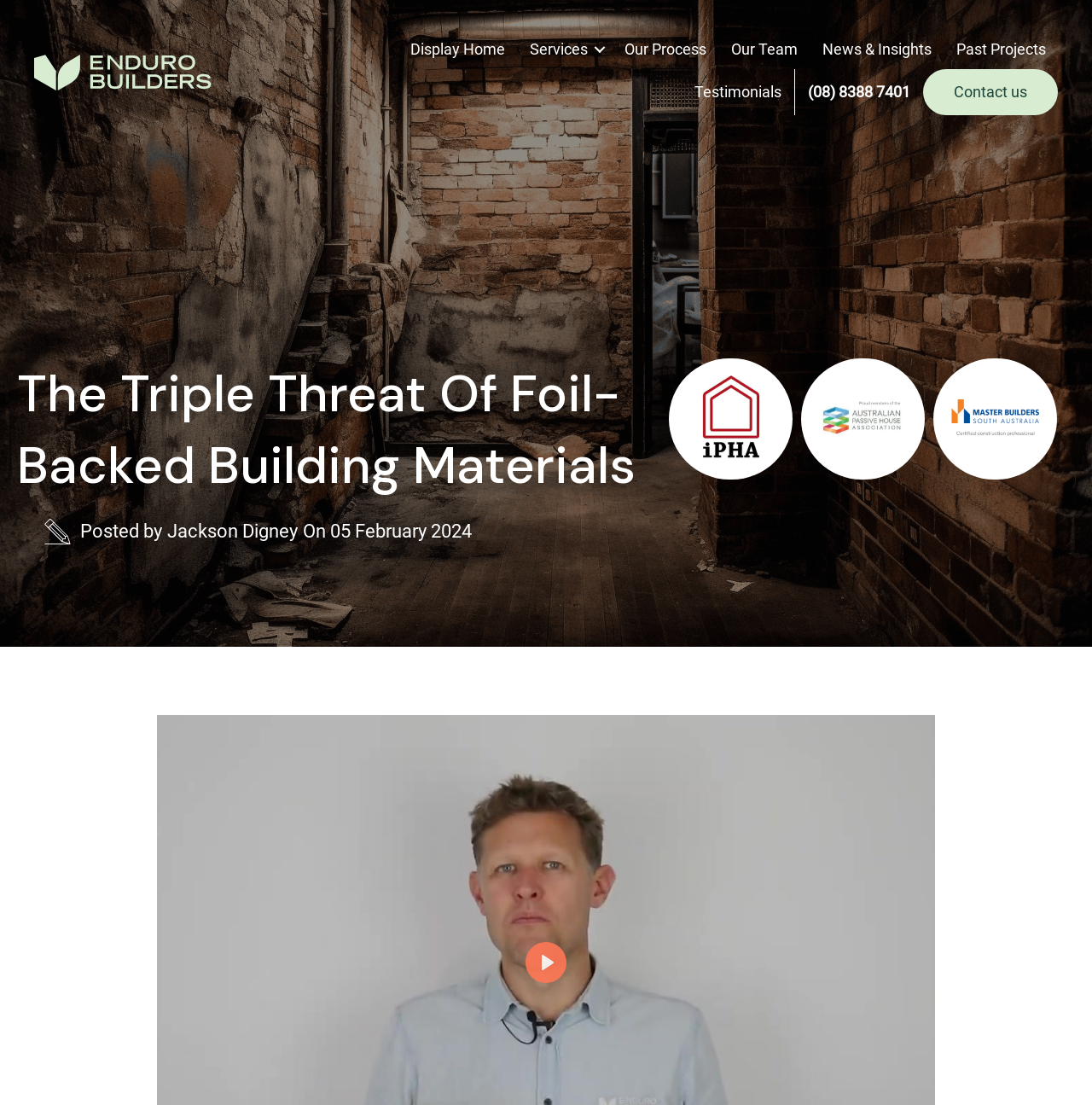Please provide a detailed answer to the question below based on the screenshot: 
How many images are there at the bottom of the webpage?

The images are located at the bottom of the webpage, and they are the logos of 'ASBN', 'Australian Passive House', and 'Master Builders'.